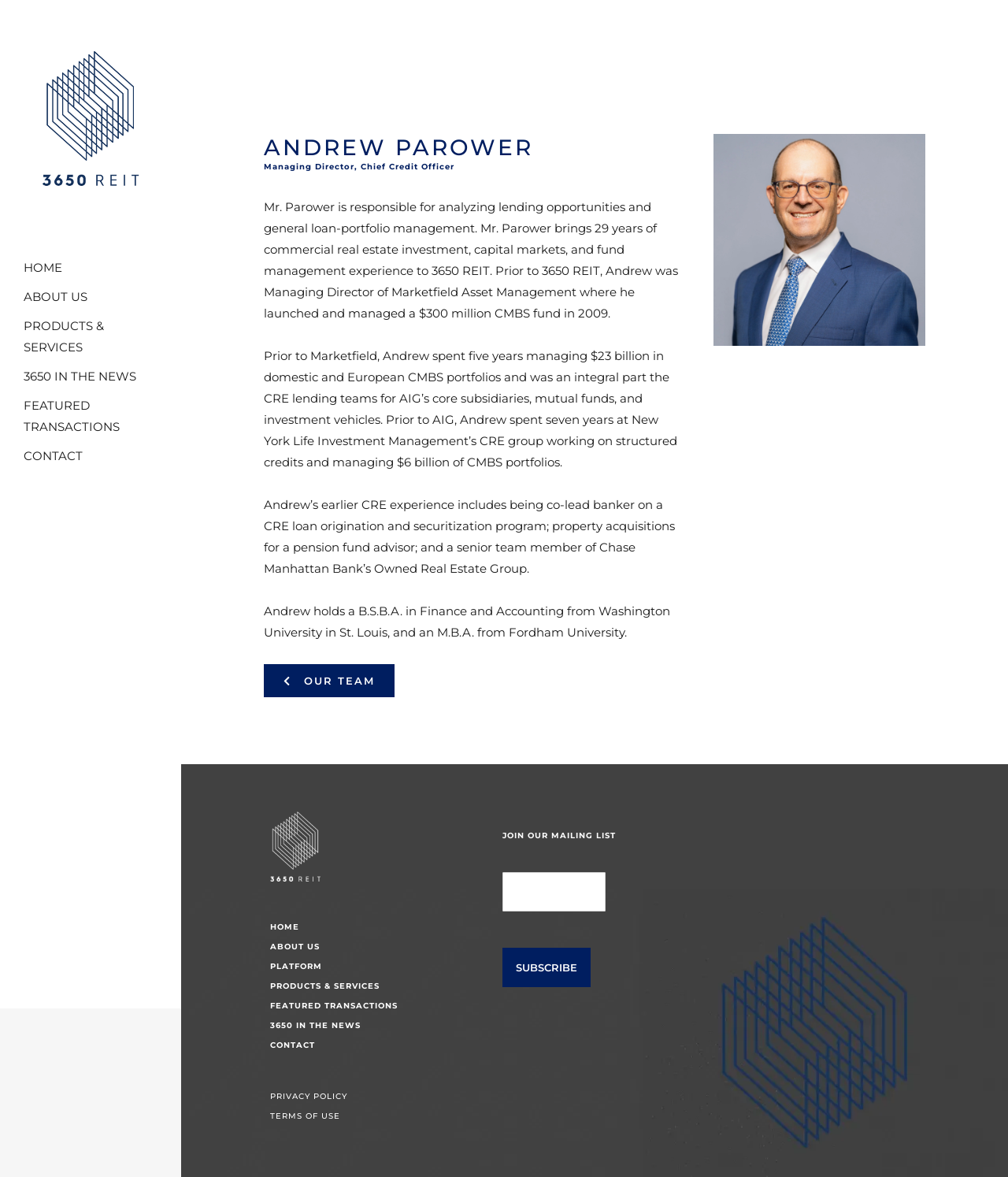Generate a comprehensive description of the webpage content.

The webpage is about Andrew Parower, Managing Director, Chief Credit Officer at 3650 REIT. At the top left corner, there is a logo of 3650 REIT. Below the logo, there is a main navigation menu with six links: HOME, ABOUT US, PRODUCTS & SERVICES, 3650 IN THE NEWS, FEATURED TRANSACTIONS, and CONTACT.

The main content of the webpage is an article about Andrew Parower. It starts with a heading "ANDREW PAROWER" followed by another heading "Managing Director, Chief Credit Officer". Below these headings, there are four paragraphs of text describing Andrew's experience and background in commercial real estate investment, capital markets, and fund management. 

On the right side of the article, there is a link "OUR TEAM". At the bottom of the webpage, there is a section with links to various pages, including HOME, ABOUT US, PLATFORM, PRODUCTS & SERVICES, FEATURED TRANSACTIONS, 3650 IN THE NEWS, CONTACT, PRIVACY POLICY, and TERMS OF USE. 

To the right of these links, there is a section with a heading "JOIN OUR MAILING LIST" and a contact form with a textbox and a "Subscribe" button.